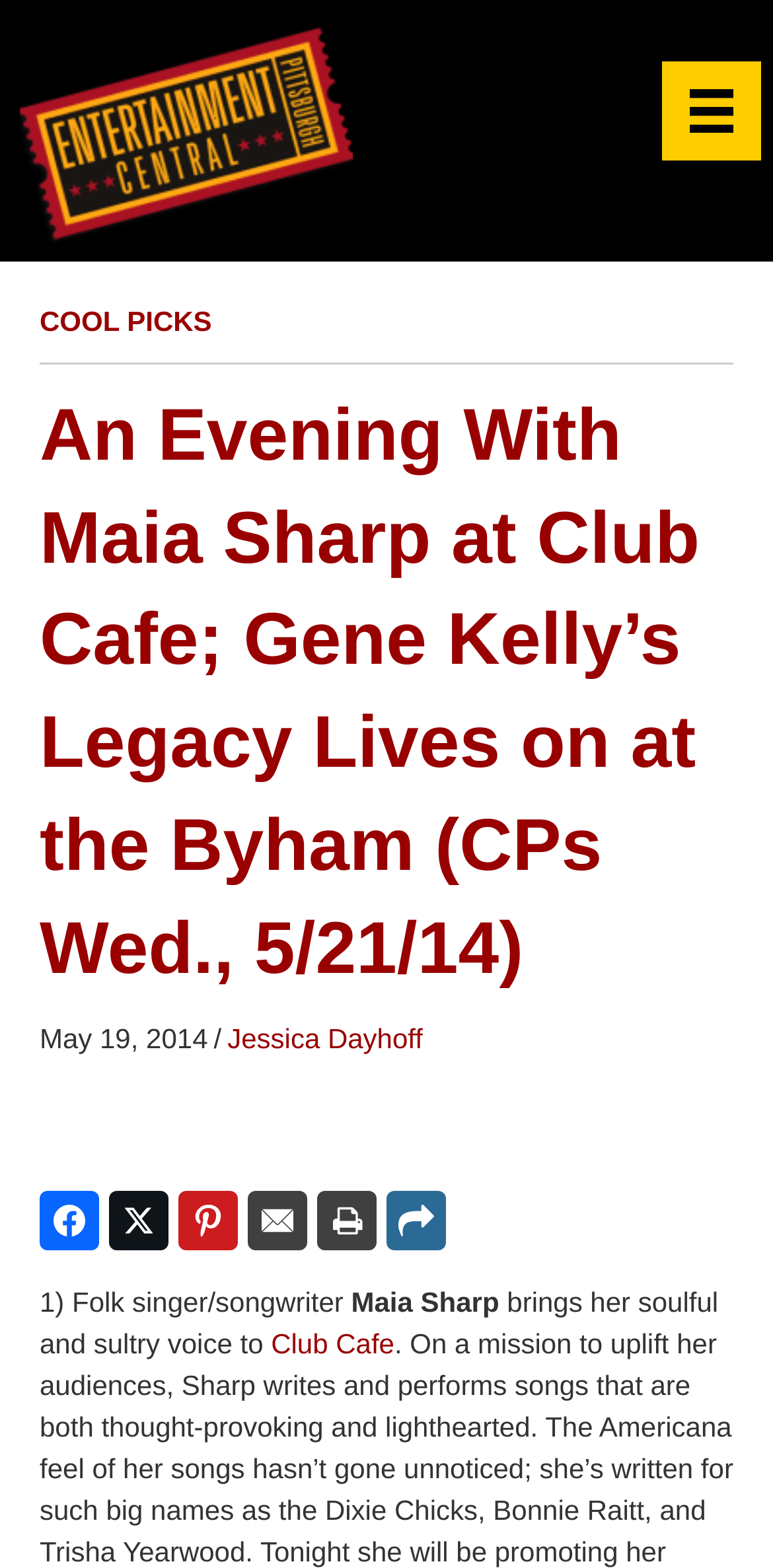Find the bounding box coordinates for the element that must be clicked to complete the instruction: "Visit COOL PICKS". The coordinates should be four float numbers between 0 and 1, indicated as [left, top, right, bottom].

[0.051, 0.194, 0.274, 0.214]